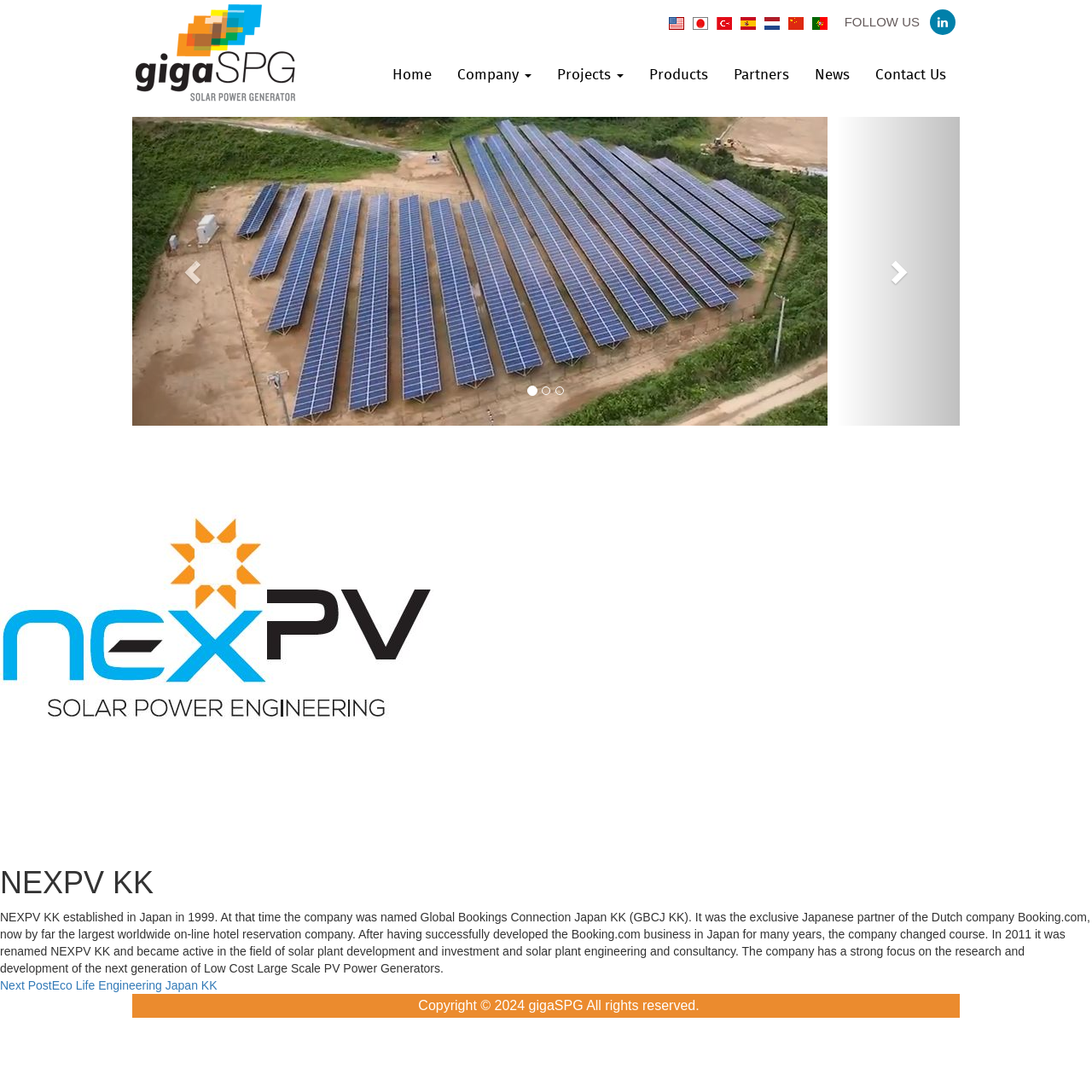Answer the question using only one word or a concise phrase: How many navigation links are available on the webpage?

7